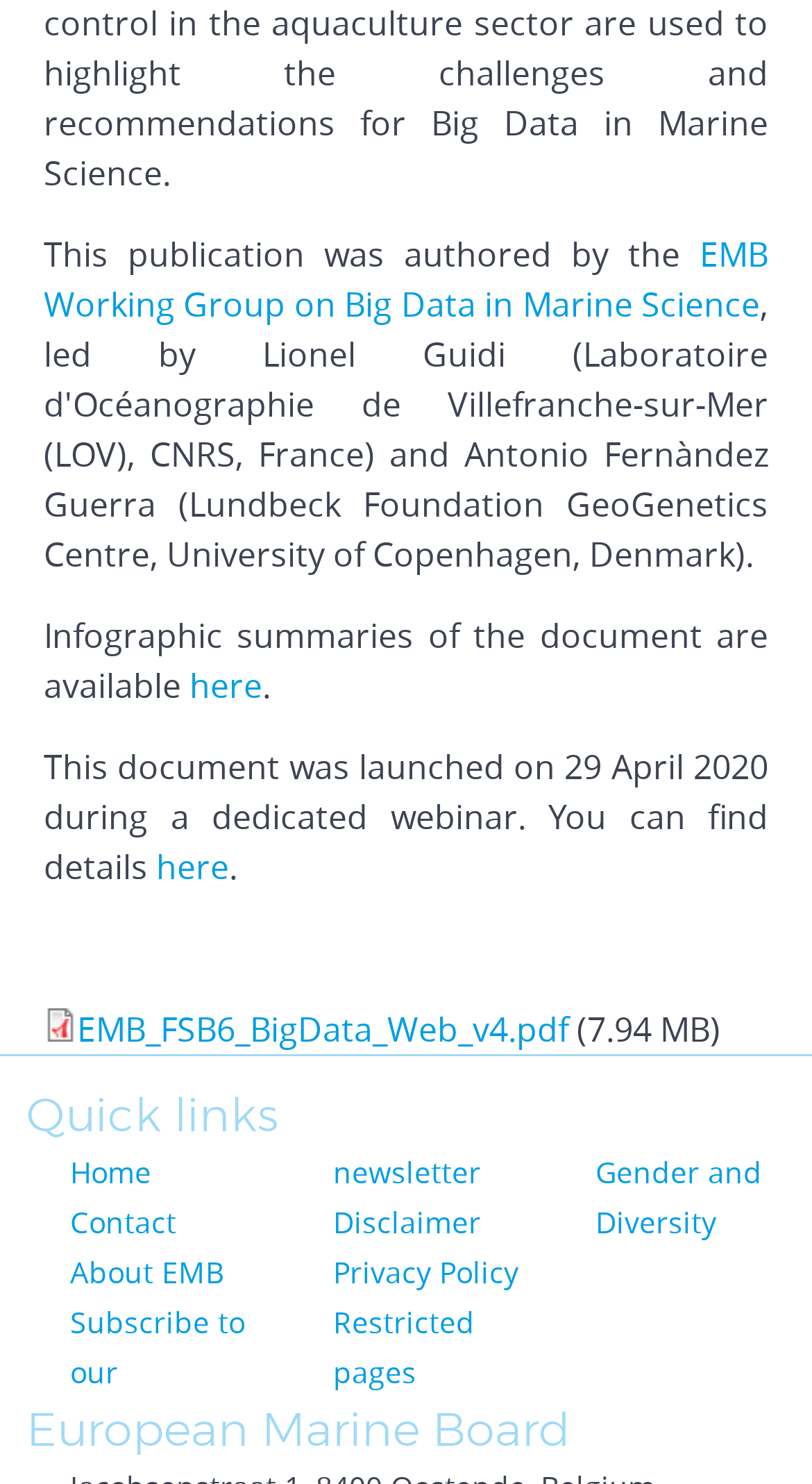Locate the bounding box for the described UI element: "parent_node: GORING GAP BOAT CLUB". Ensure the coordinates are four float numbers between 0 and 1, formatted as [left, top, right, bottom].

None